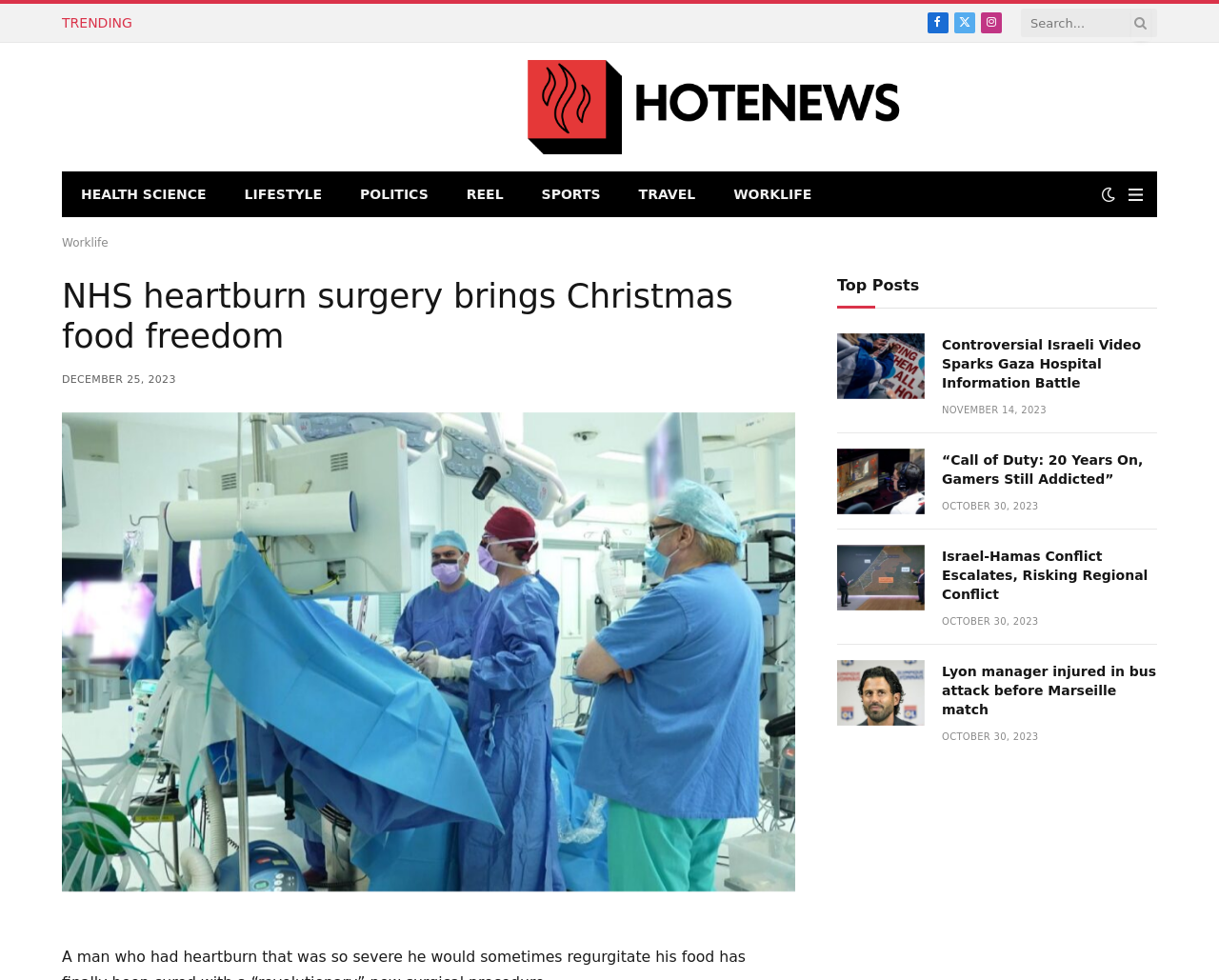Determine the bounding box coordinates of the clickable area required to perform the following instruction: "Check the trending news". The coordinates should be represented as four float numbers between 0 and 1: [left, top, right, bottom].

[0.051, 0.015, 0.108, 0.031]